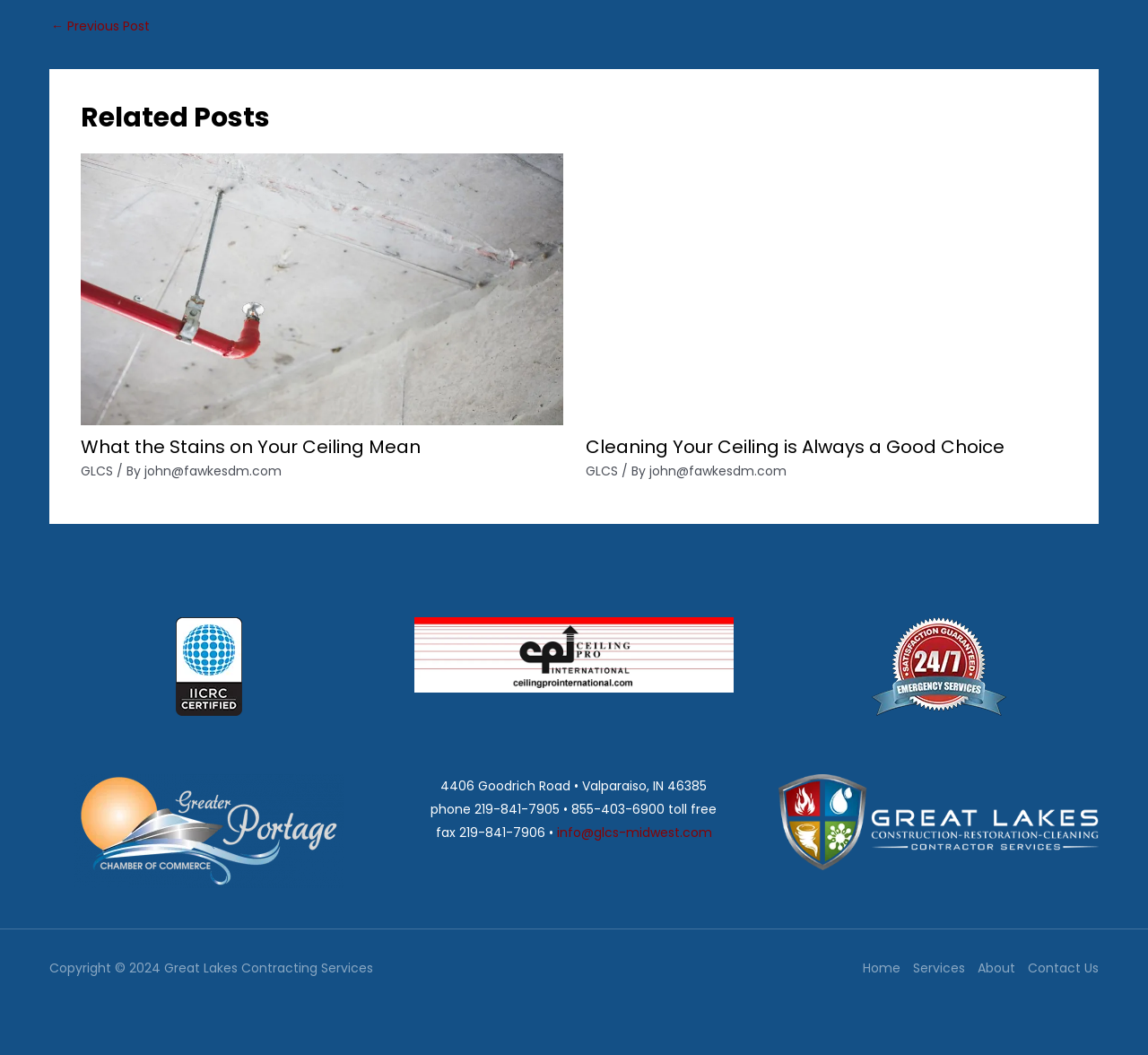Find the bounding box coordinates for the element described here: "← Previous Post".

[0.045, 0.013, 0.13, 0.04]